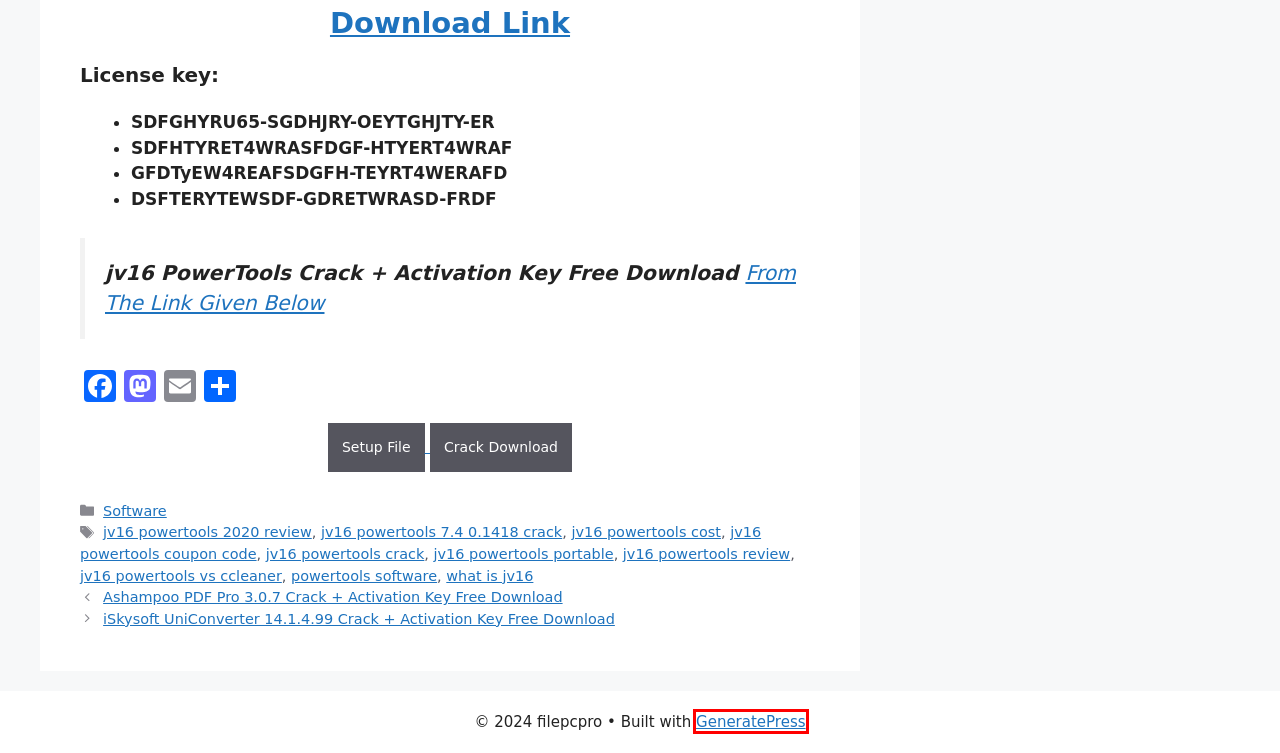You are presented with a screenshot of a webpage containing a red bounding box around a particular UI element. Select the best webpage description that matches the new webpage after clicking the element within the bounding box. Here are the candidates:
A. iSkysoft UniConverter 14.1.4.99 Crack + Activation Key Download
B. GeneratePress - The perfect foundation for your WordPress website.
C. jv16 powertools 7.4 0.1418 crack Archives - filepcpro
D. Ashampoo PDF Pro 3.0.7 Crack + Activation Key Free Download
E. jv16 powertools vs ccleaner Archives - filepcpro
F. jv16 powertools 2020 review Archives - filepcpro
G. jv16 powertools crack Archives - filepcpro
H. what is jv16 Archives - filepcpro

B